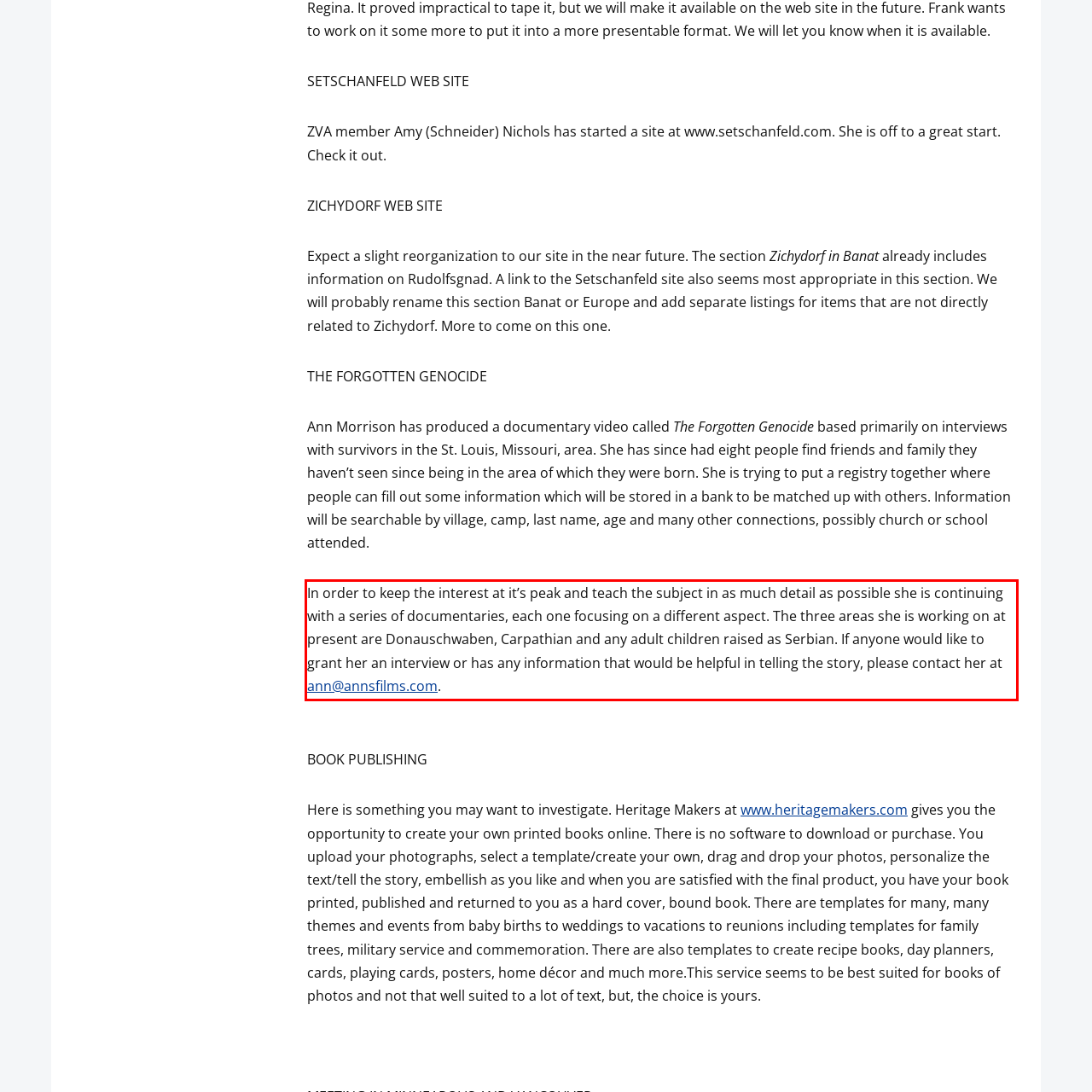Within the screenshot of the webpage, locate the red bounding box and use OCR to identify and provide the text content inside it.

In order to keep the interest at it’s peak and teach the subject in as much detail as possible she is continuing with a series of documentaries, each one focusing on a different aspect. The three areas she is working on at present are Donauschwaben, Carpathian and any adult children raised as Serbian. If anyone would like to grant her an interview or has any information that would be helpful in telling the story, please contact her at ann@annsfilms.com.